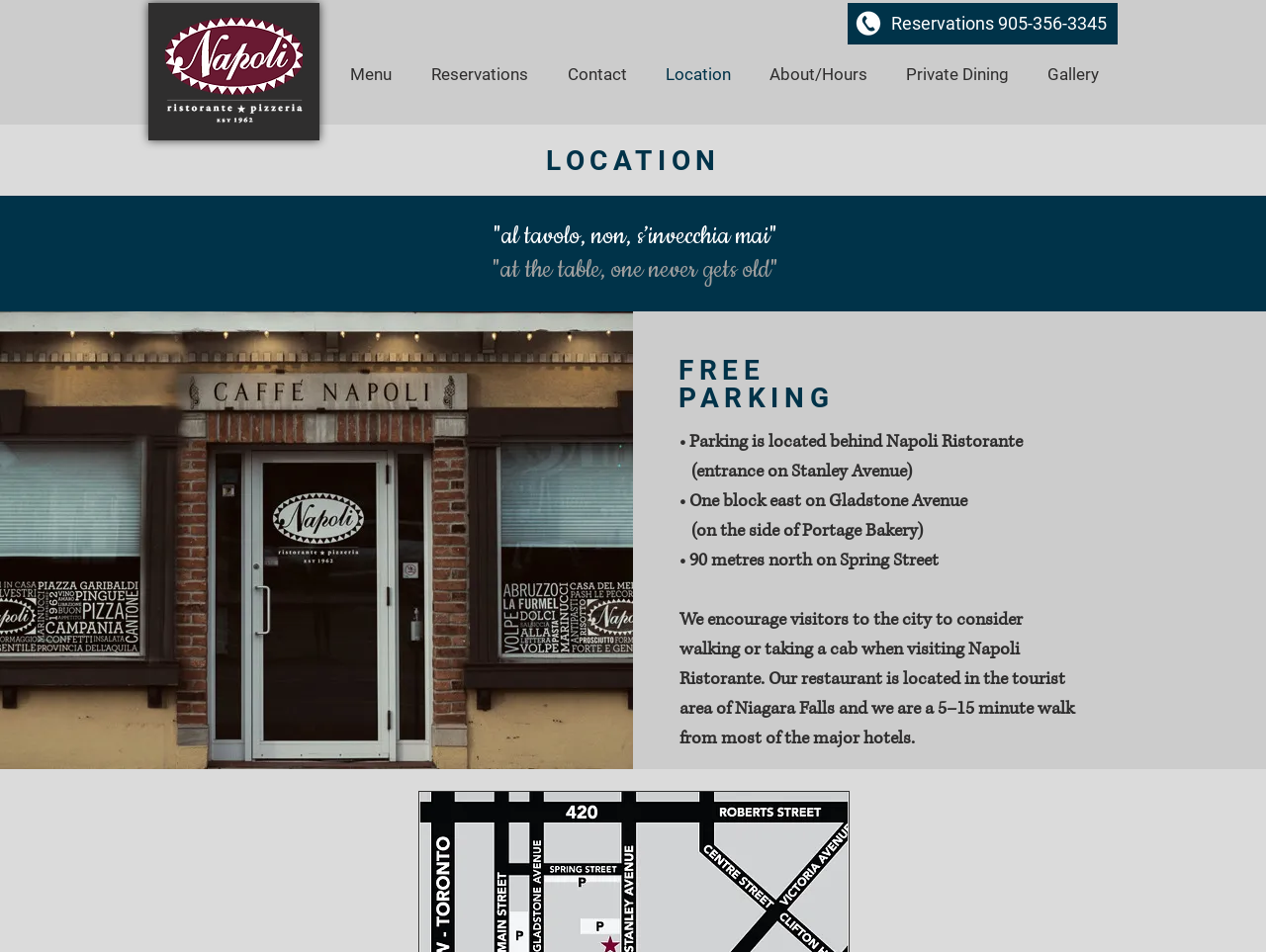Find the bounding box coordinates of the element to click in order to complete the given instruction: "Make a reservation by calling the phone number."

[0.676, 0.011, 0.696, 0.037]